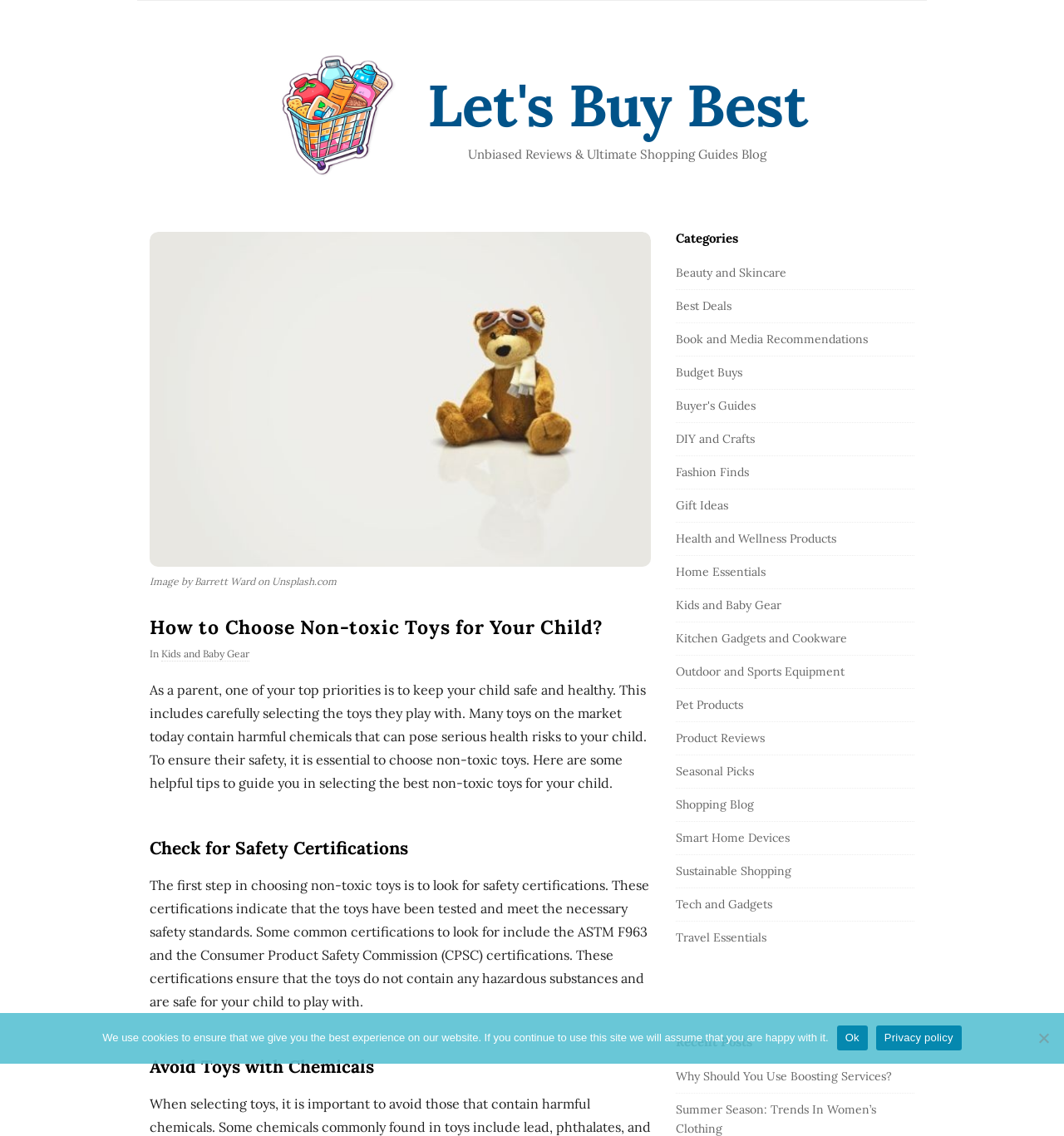Please identify the bounding box coordinates of the area I need to click to accomplish the following instruction: "Read the article 'How to Choose Non-toxic Toys for Your Child?'".

[0.141, 0.54, 0.612, 0.564]